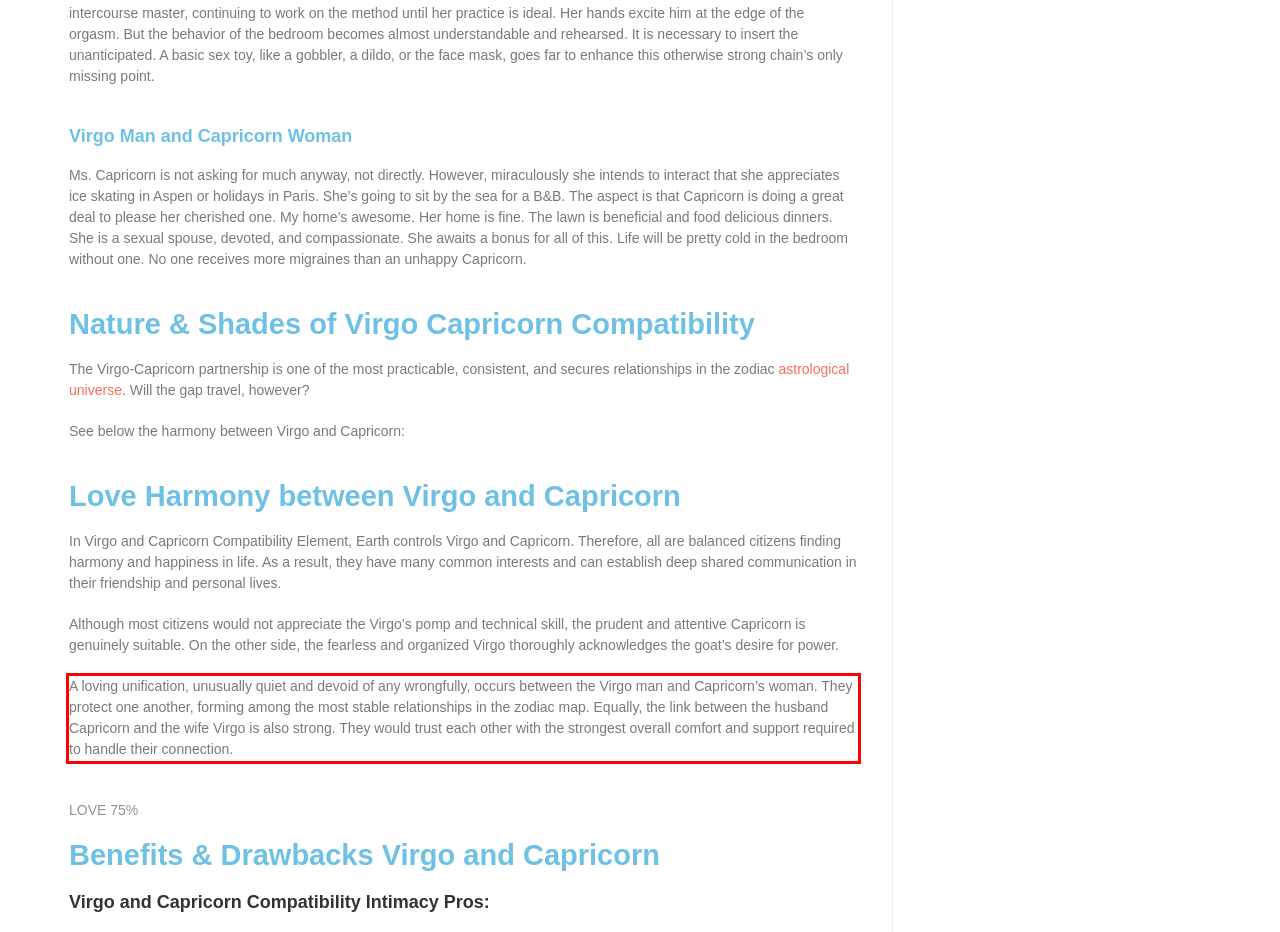You are given a webpage screenshot with a red bounding box around a UI element. Extract and generate the text inside this red bounding box.

A loving unification, unusually quiet and devoid of any wrongfully, occurs between the Virgo man and Capricorn’s woman. They protect one another, forming among the most stable relationships in the zodiac map. Equally, the link between the husband Capricorn and the wife Virgo is also strong. They would trust each other with the strongest overall comfort and support required to handle their connection.